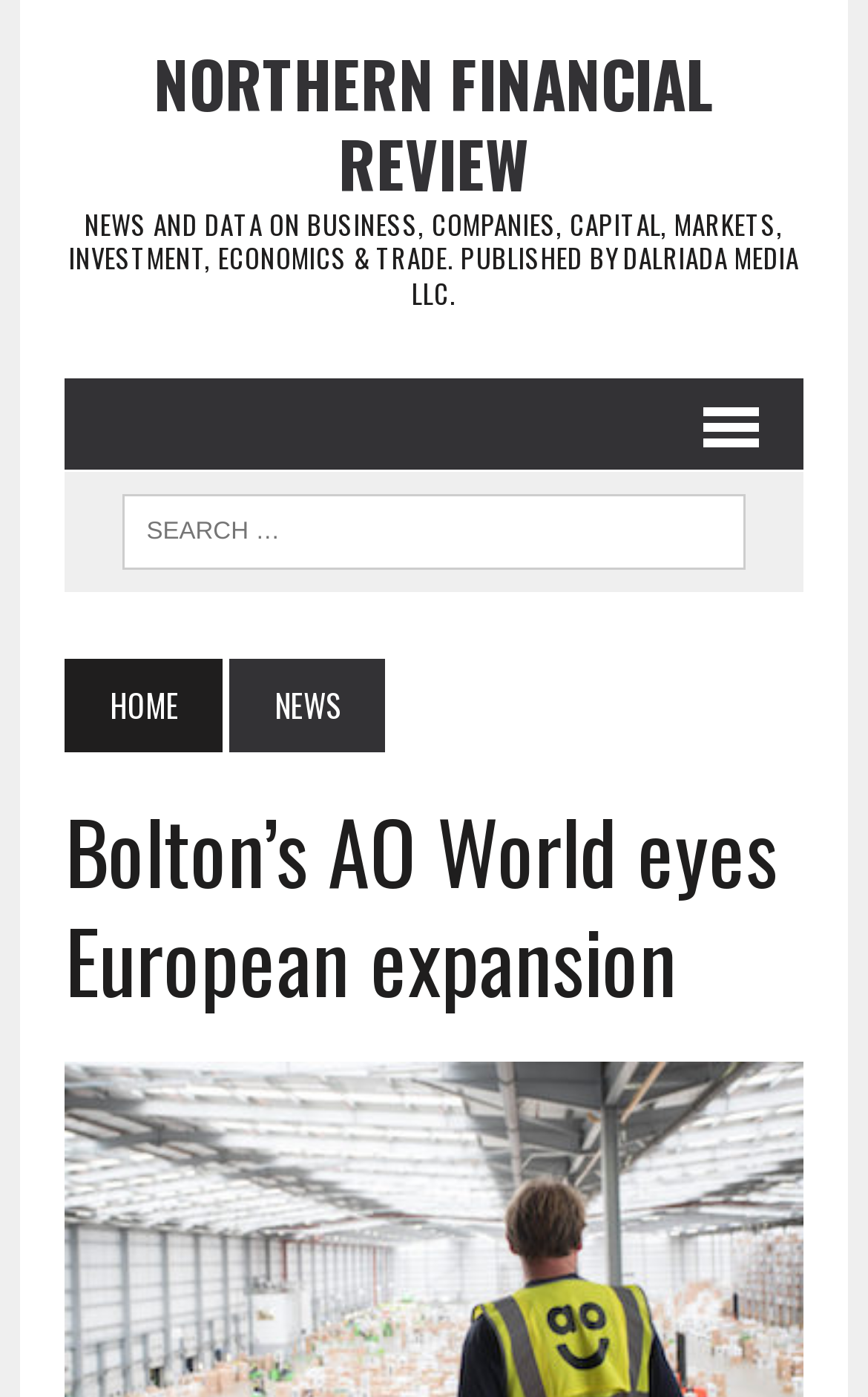Look at the image and give a detailed response to the following question: What are the main sections of the website?

I found two link elements with the text 'HOME' and 'NEWS' which suggests that the main sections of the website are 'Home' and 'News'.